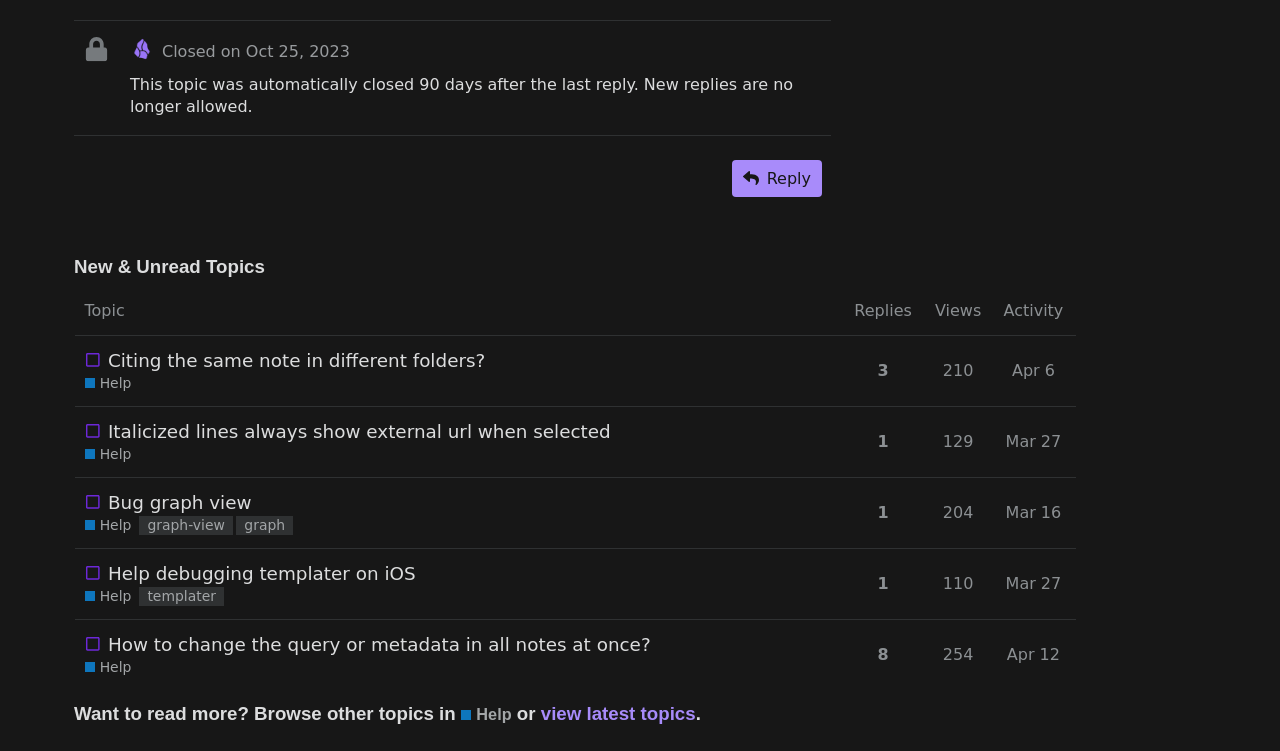Determine the bounding box for the UI element as described: "Help debugging templater on iOS". The coordinates should be represented as four float numbers between 0 and 1, formatted as [left, top, right, bottom].

[0.084, 0.73, 0.325, 0.798]